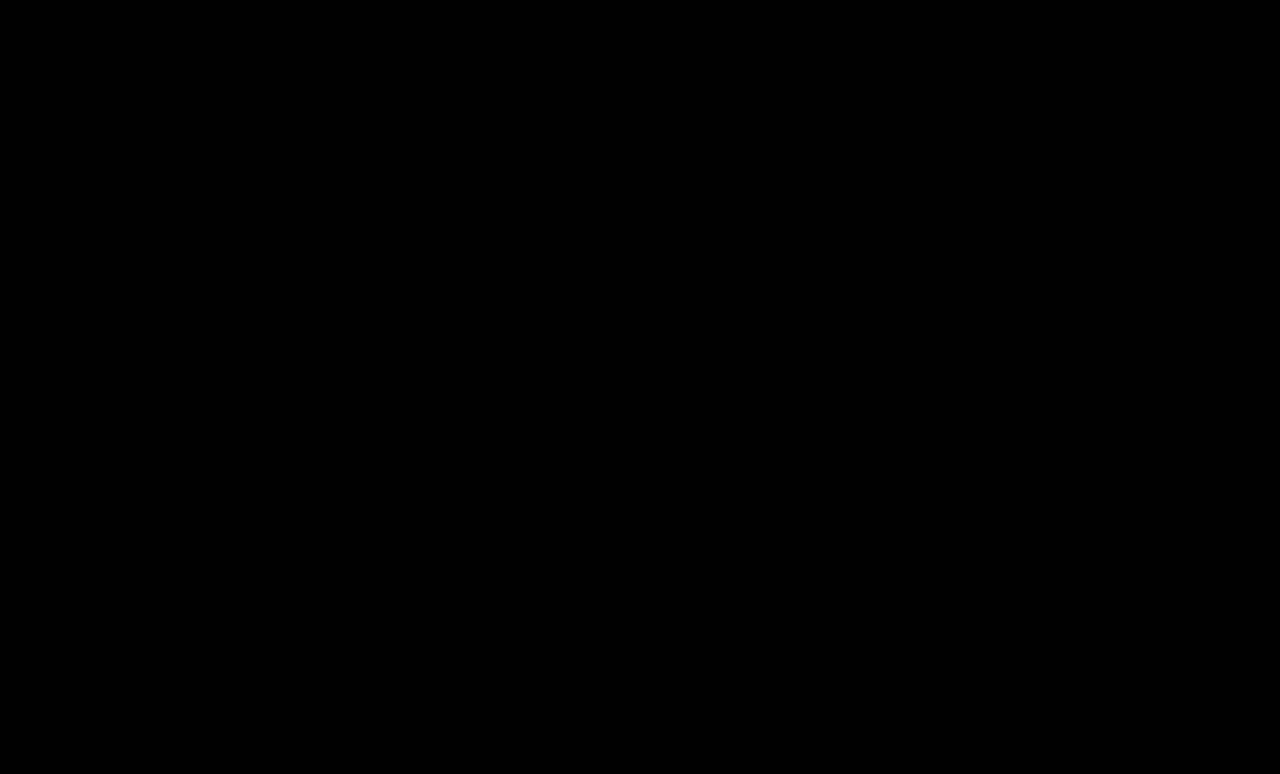From the webpage screenshot, predict the bounding box of the UI element that matches this description: "Authors".

[0.158, 0.0, 0.198, 0.065]